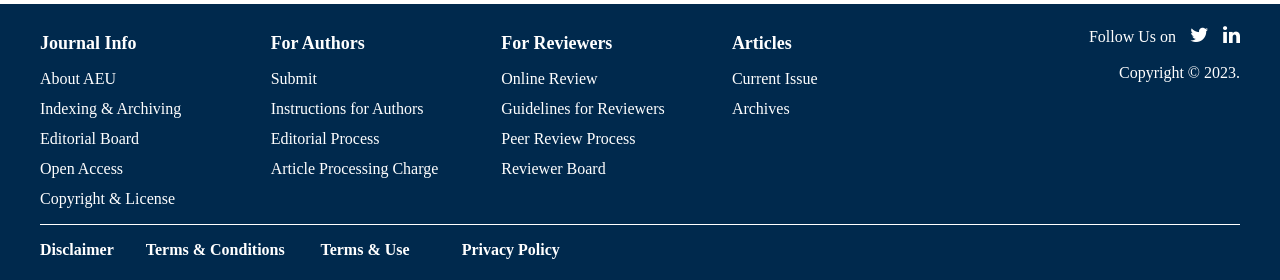Reply to the question with a single word or phrase:
What social media platform is the first icon?

Facebook